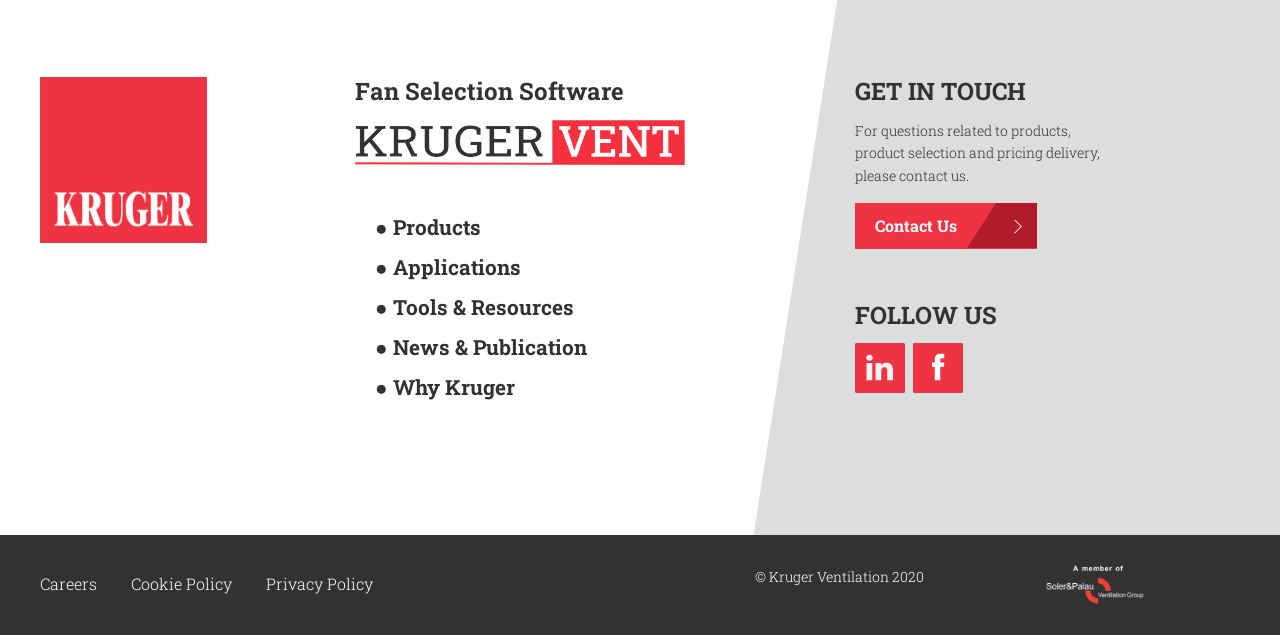What is the purpose of the 'Contact Us' link?
Look at the image and construct a detailed response to the question.

The 'Contact Us' link is located below the 'GET IN TOUCH' heading, and the surrounding text suggests that it is for asking questions related to products, product selection, and pricing delivery.